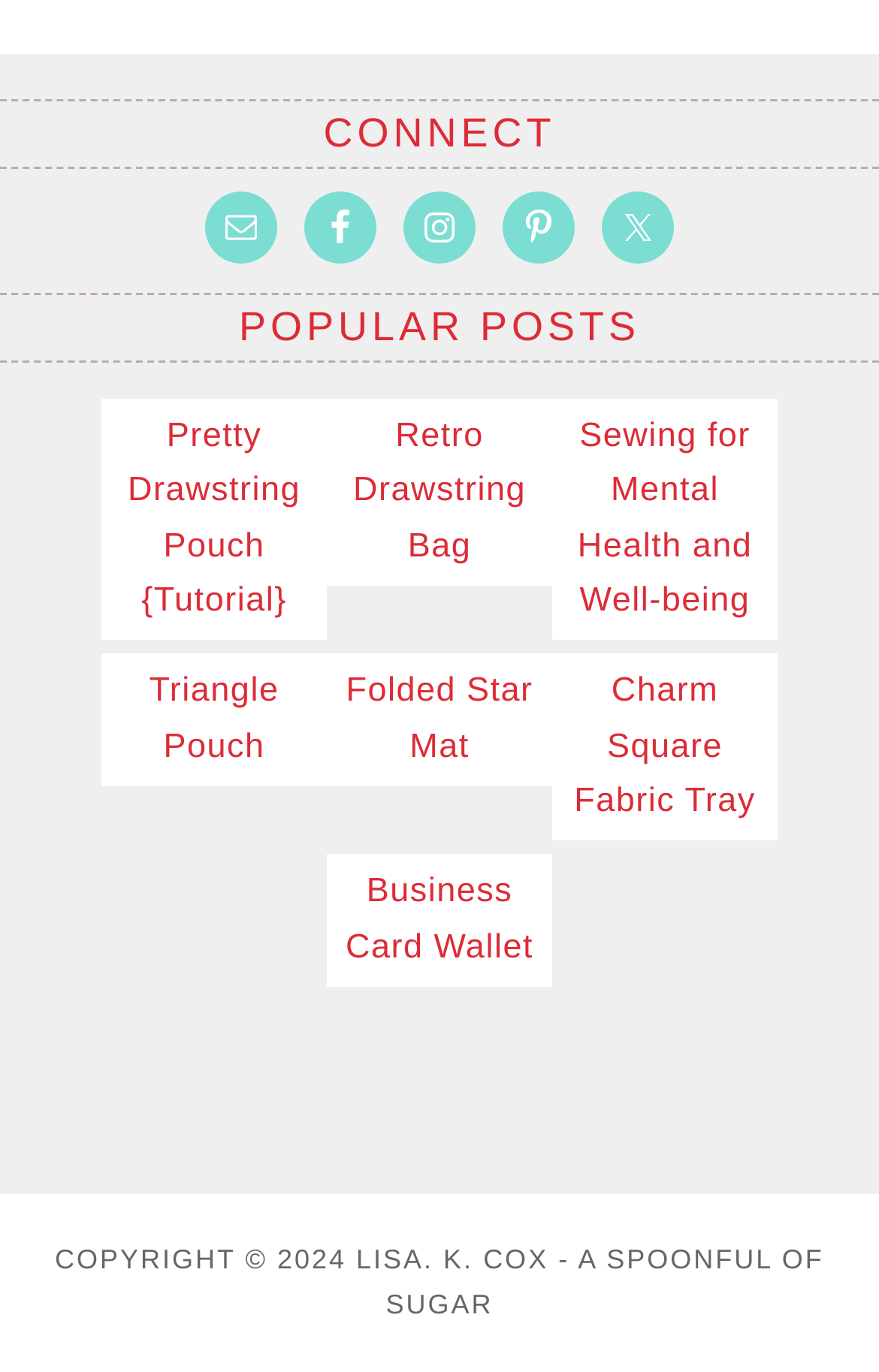Please give a succinct answer using a single word or phrase:
What is the copyright information at the bottom of the page?

COPYRIGHT © 2024 LISA. K. COX